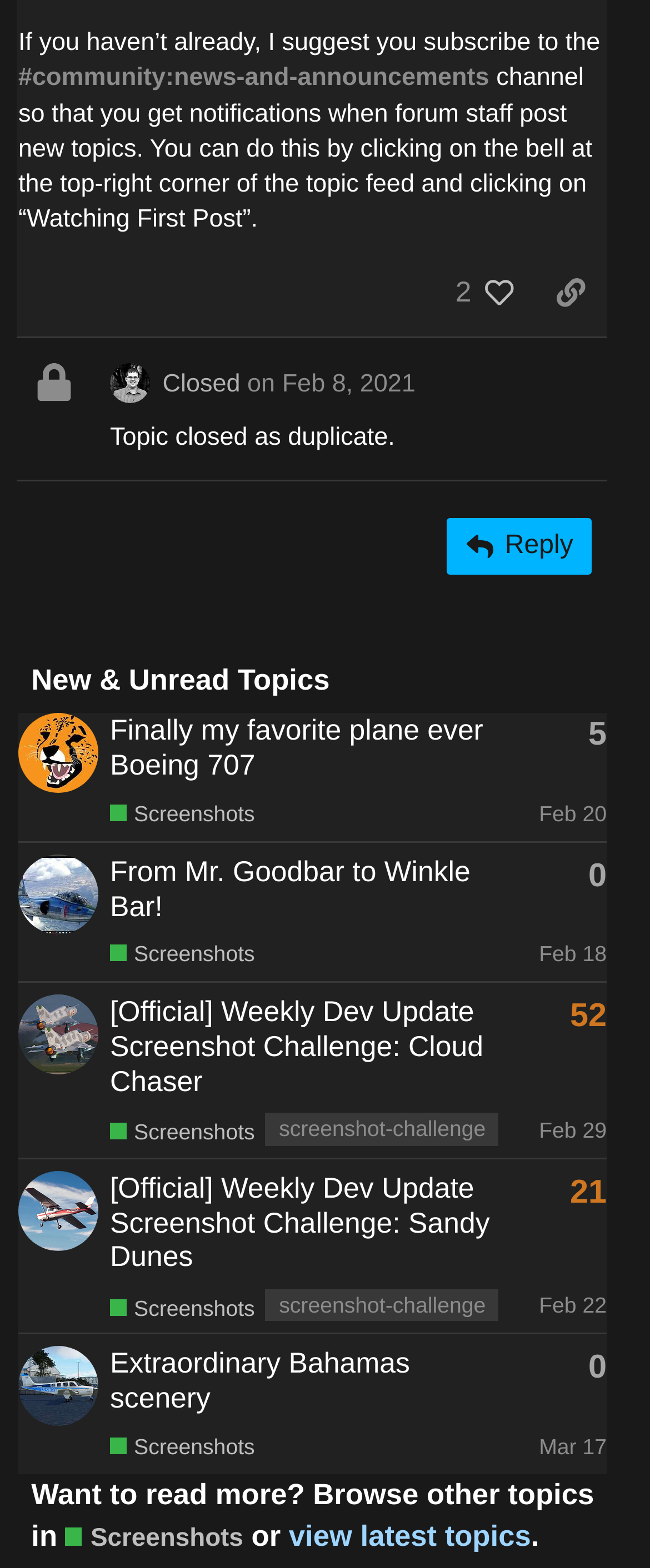Show me the bounding box coordinates of the clickable region to achieve the task as per the instruction: "Like this post".

[0.725, 0.166, 0.823, 0.206]